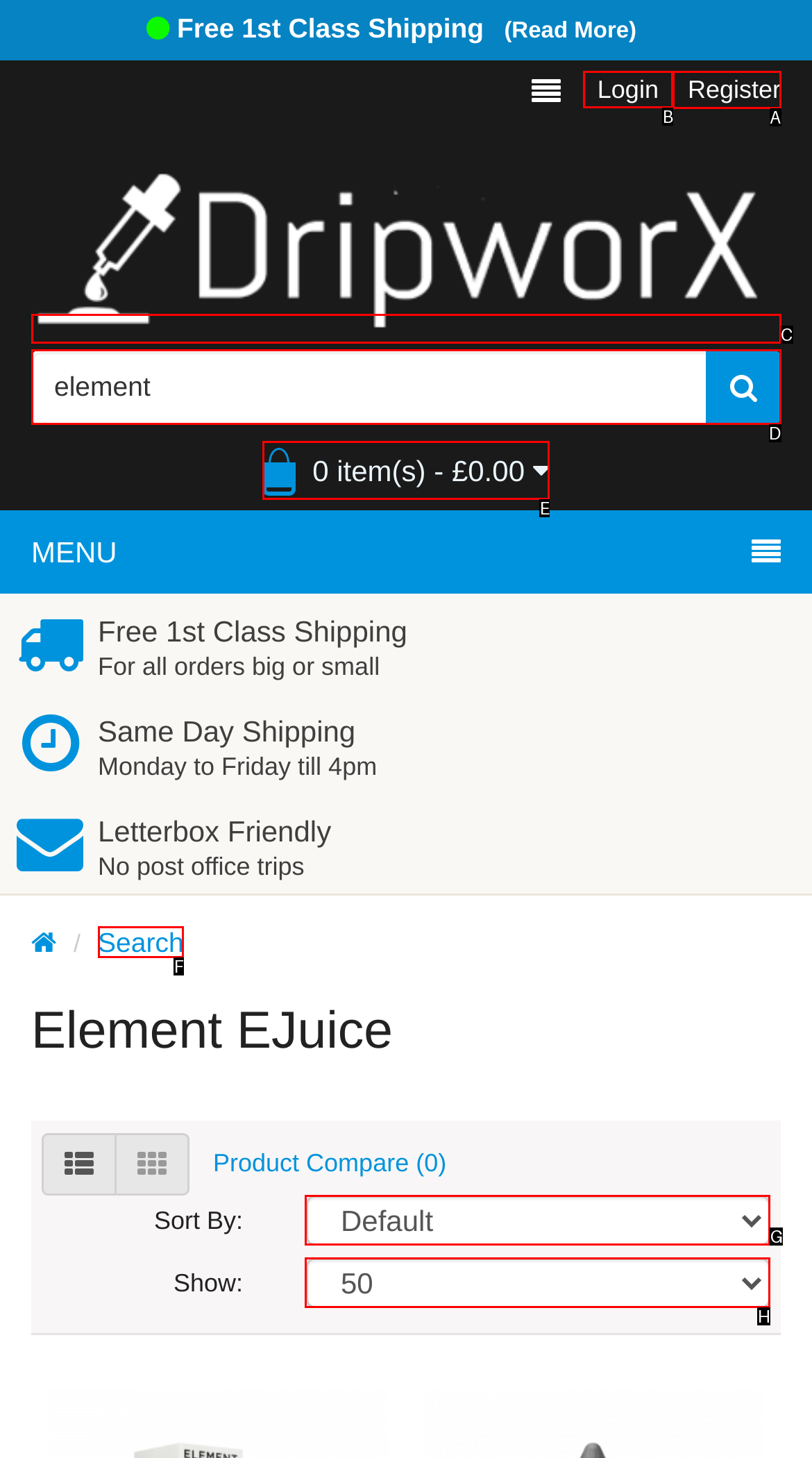Find the HTML element to click in order to complete this task: Explore 'Christmas 2022. Jesus makes the difference'
Answer with the letter of the correct option.

None